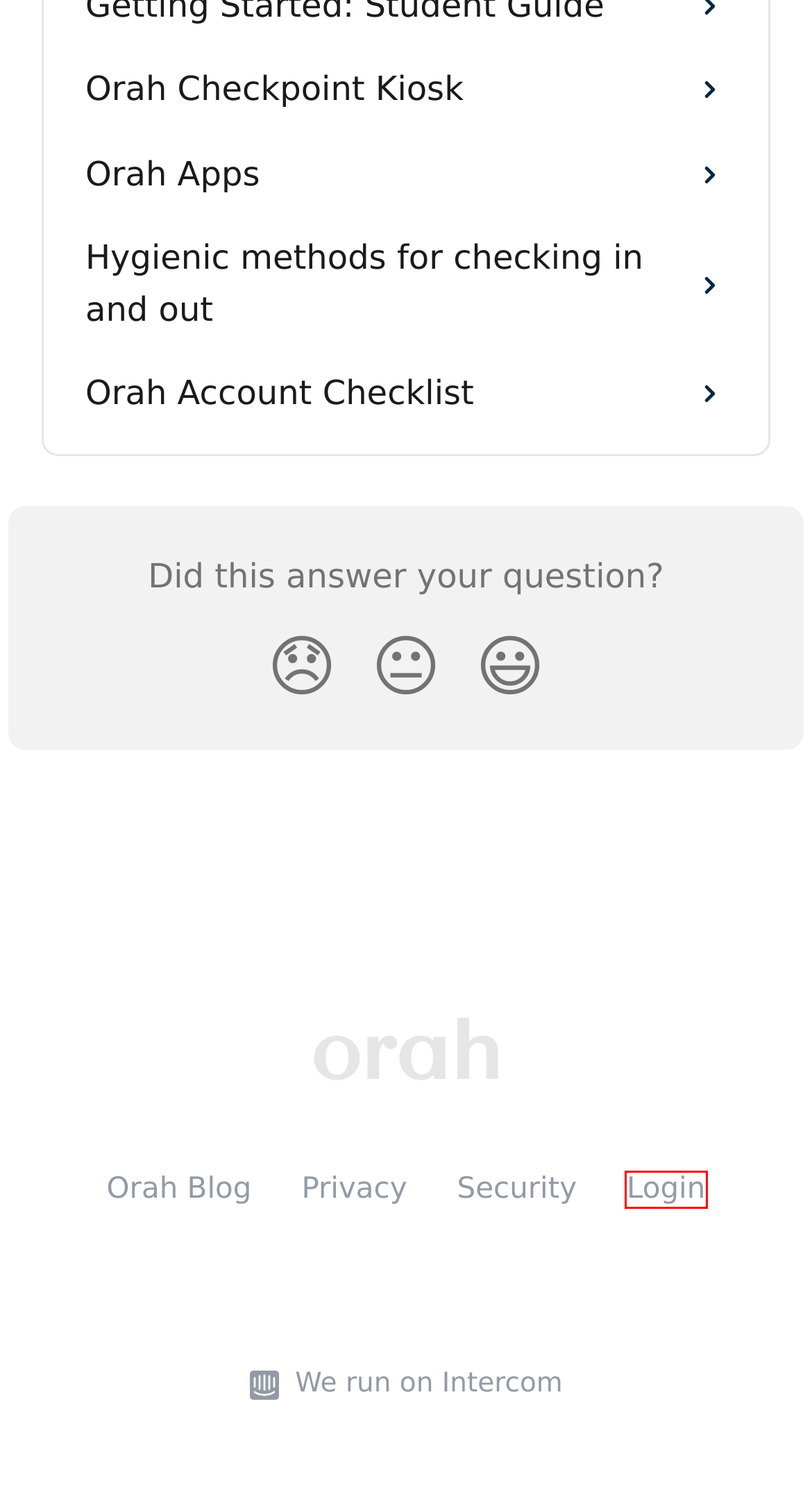Examine the screenshot of the webpage, which has a red bounding box around a UI element. Select the webpage description that best fits the new webpage after the element inside the red bounding box is clicked. Here are the choices:
A. Orah Account Checklist | Help Guide
B. Orah Checkpoint Kiosk | Help Guide
C. Orah Apps | Help Guide
D. Security at Orah | Secure and Private by Default
E. Powered By Intercom
F. Hygienic methods for checking in and out | Help Guide
G. The Orah Blog | Attendance, Well-being & School Communications
H. Orah

H